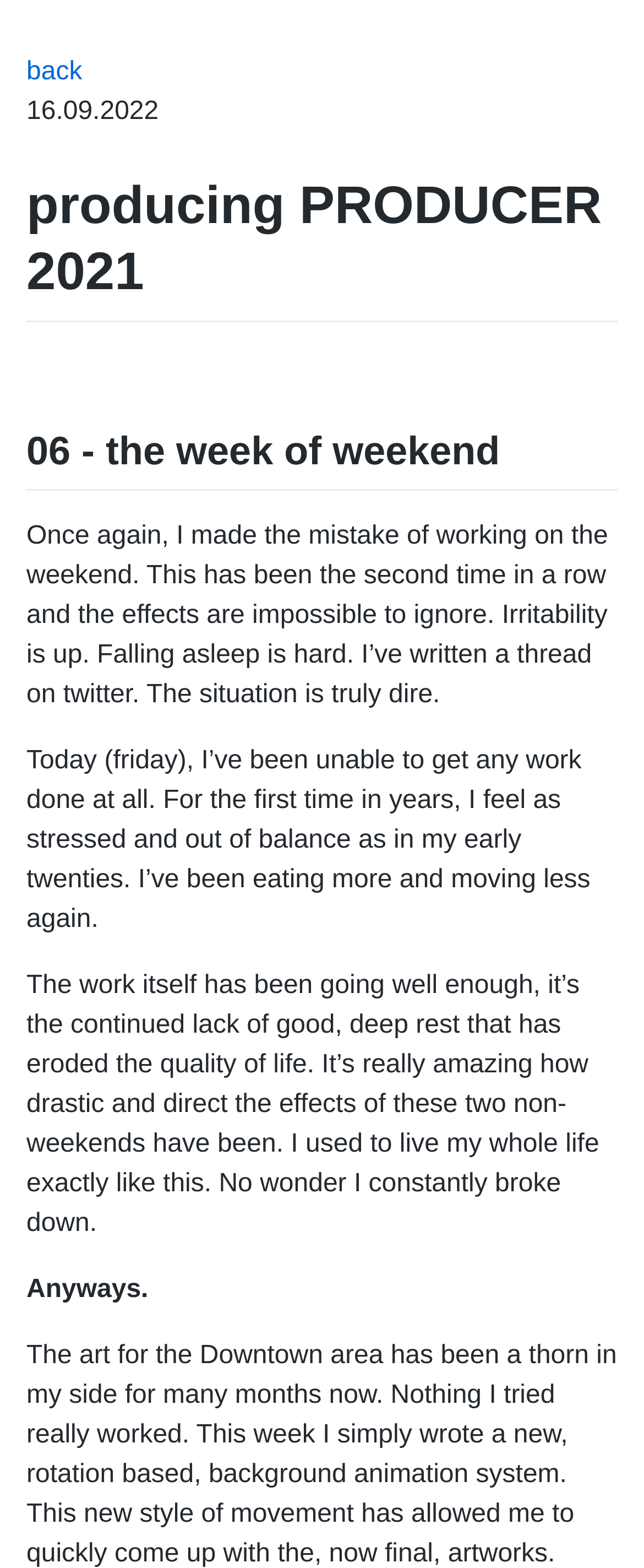What is the author's habit in their early twenties?
Kindly answer the question with as much detail as you can.

The author mentioned that they used to live their whole life exactly like this, without rest, which led to constant breakdowns, implying that they had a habit of not taking rest in their early twenties.